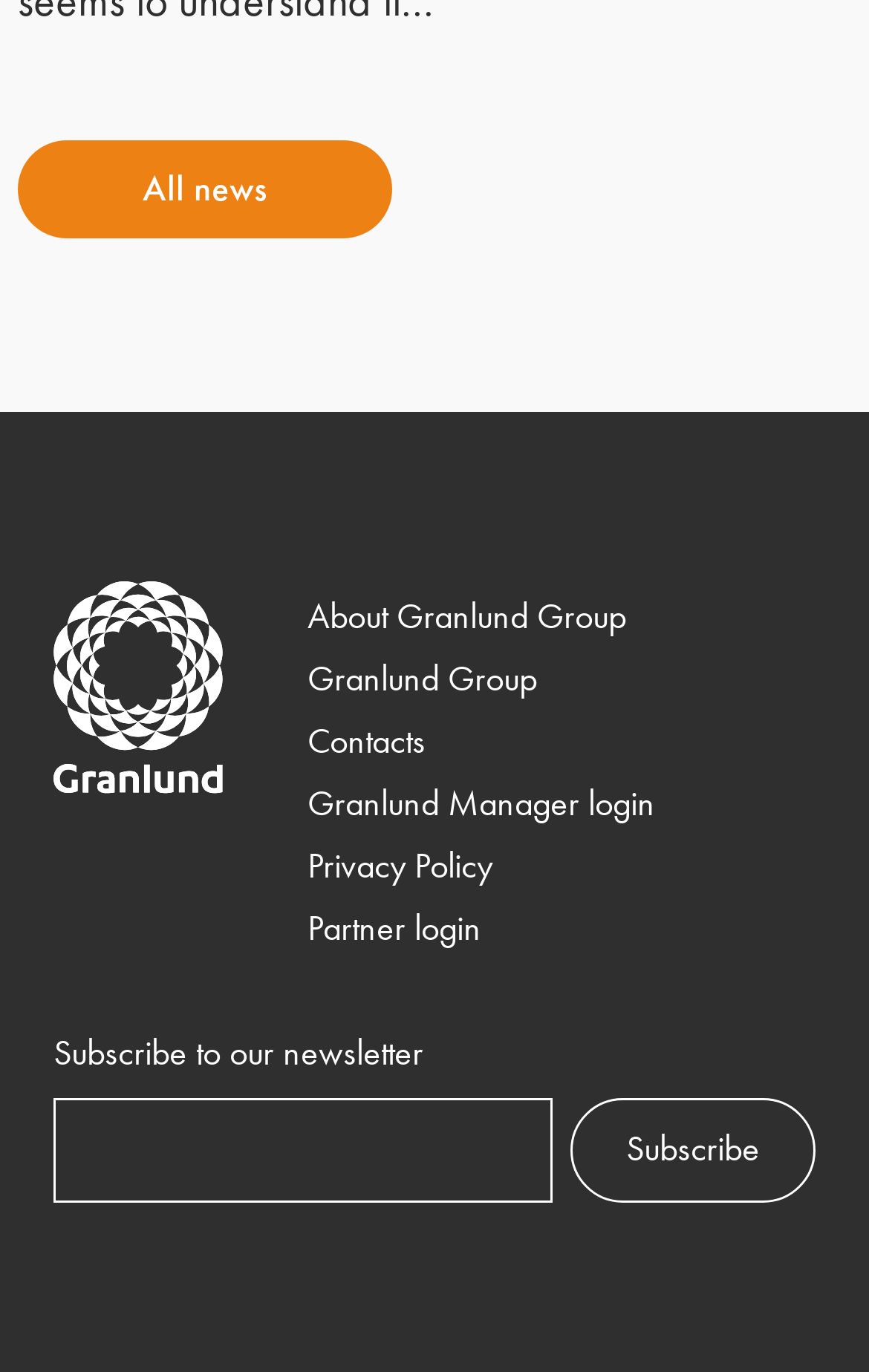Please identify the bounding box coordinates of the region to click in order to complete the given instruction: "Subscribe to the newsletter". The coordinates should be four float numbers between 0 and 1, i.e., [left, top, right, bottom].

[0.656, 0.8, 0.938, 0.877]